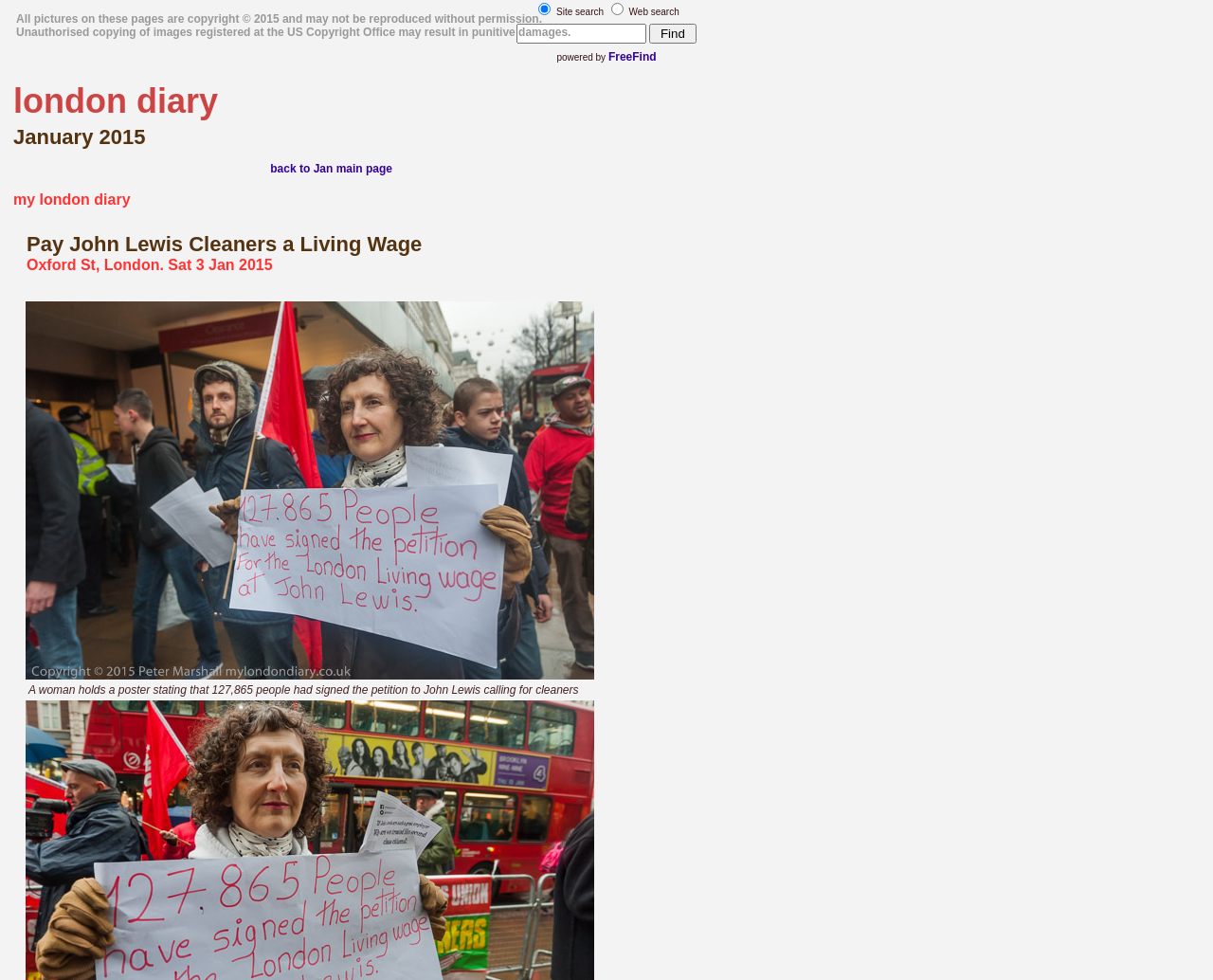Please provide a comprehensive answer to the question based on the screenshot: What is the location of the event 'Pay John Lewis Cleaners a Living Wage'?

I found the event 'Pay John Lewis Cleaners a Living Wage' in the table cell, and its corresponding location is 'Oxford St, London'.